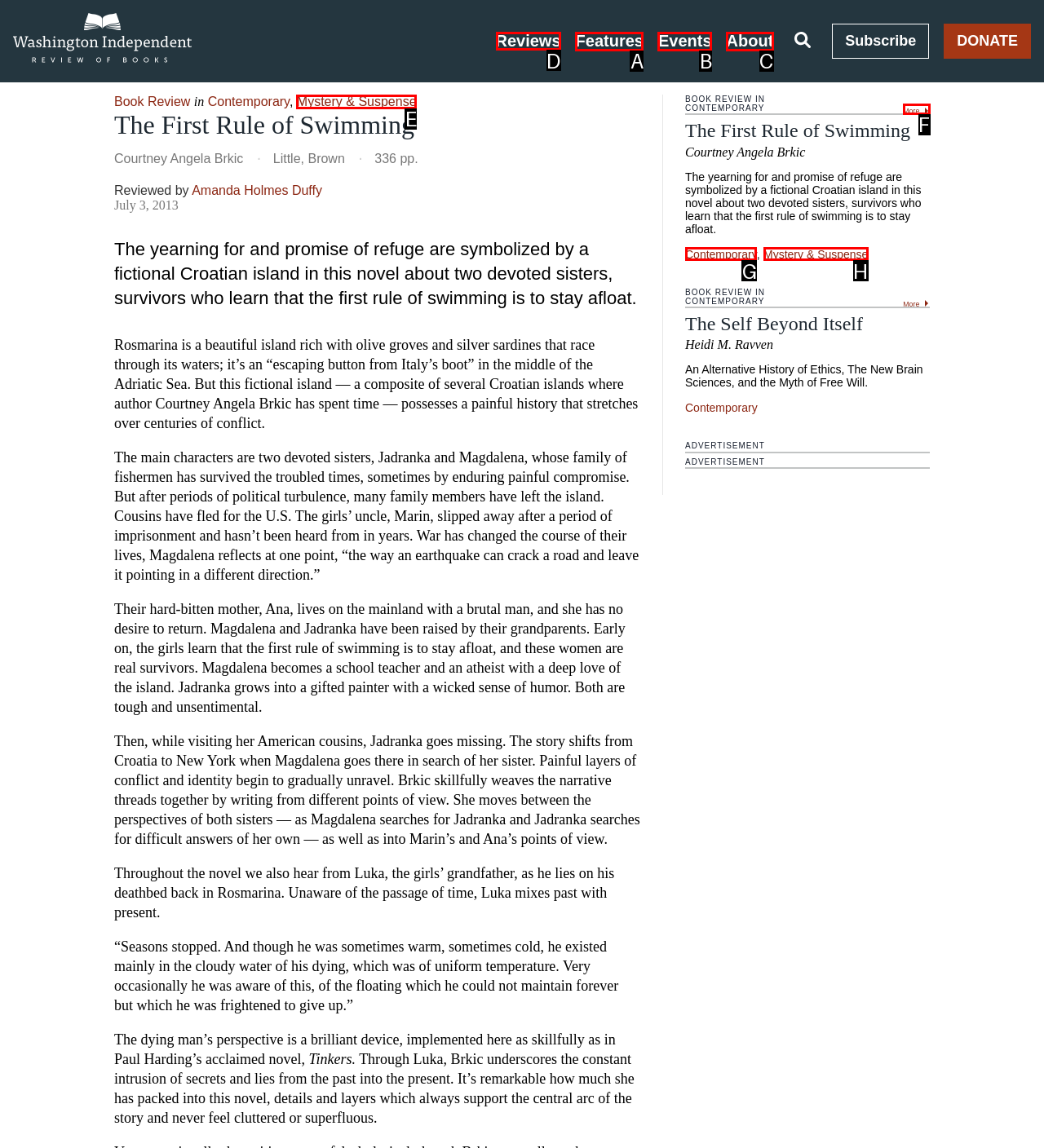Identify the letter of the UI element needed to carry out the task: Select the 'Reviews' tab
Reply with the letter of the chosen option.

D